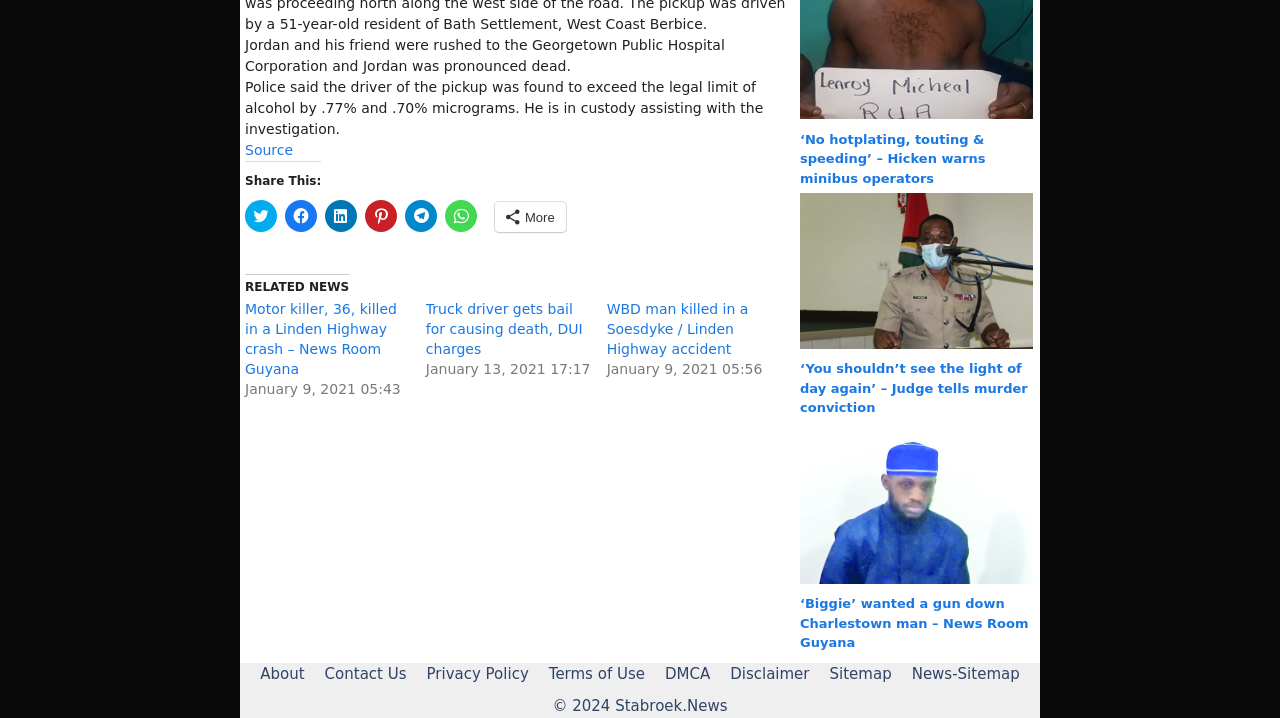Locate the UI element that matches the description Terms of Use in the webpage screenshot. Return the bounding box coordinates in the format (top-left x, top-left y, bottom-right x, bottom-right y), with values ranging from 0 to 1.

[0.429, 0.926, 0.504, 0.951]